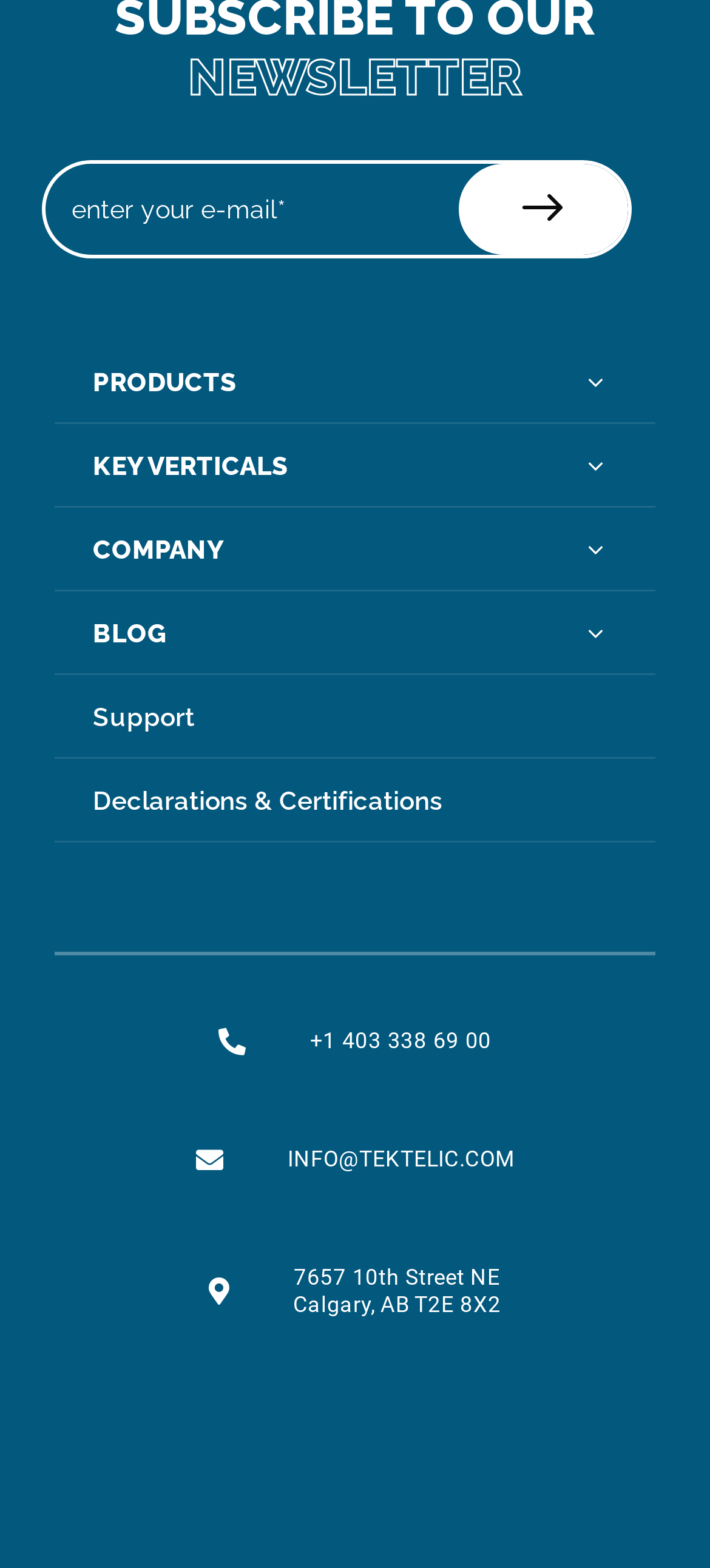Please locate the bounding box coordinates of the element that should be clicked to complete the given instruction: "View the company information".

[0.077, 0.324, 0.923, 0.376]